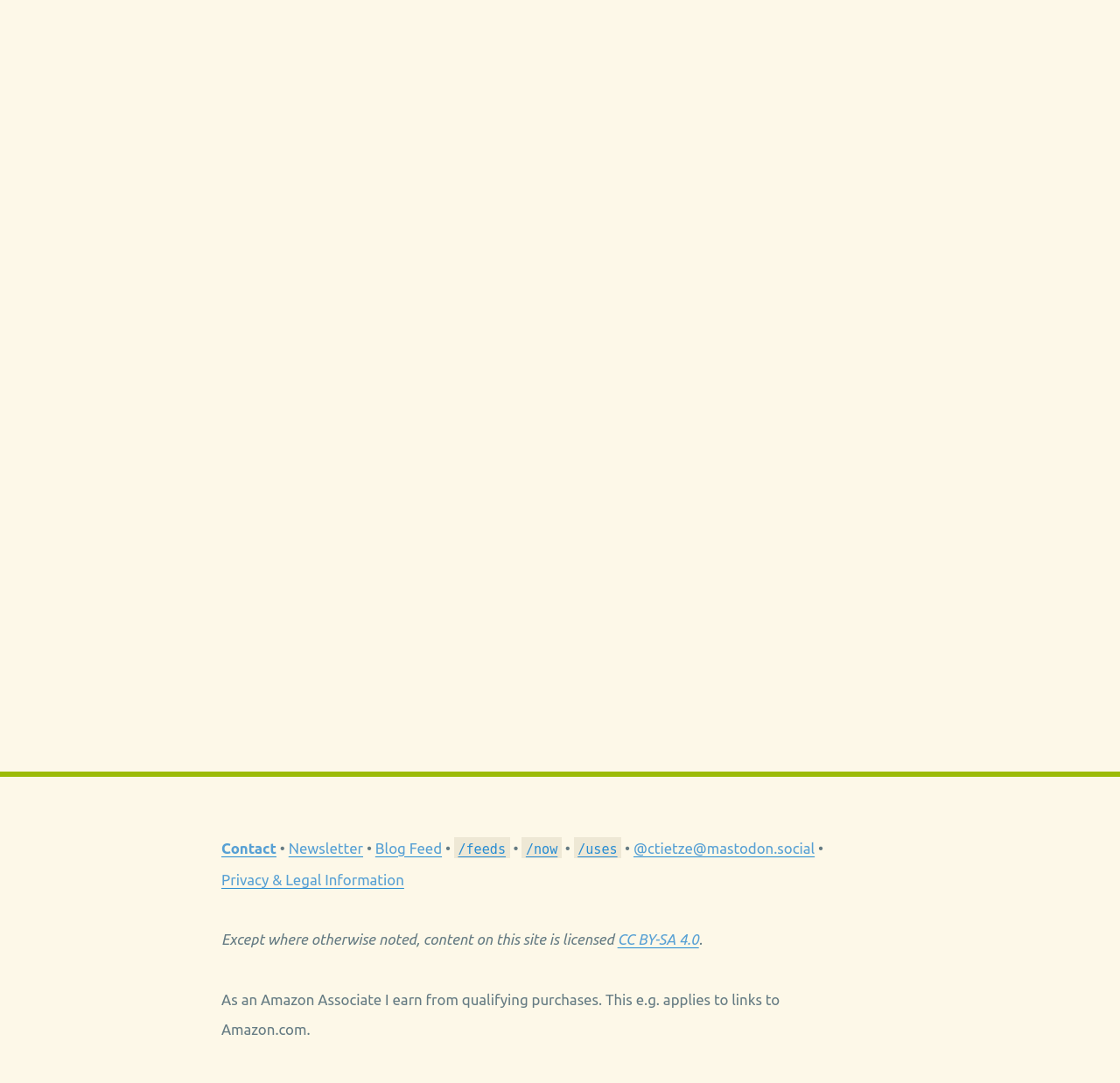Provide a one-word or brief phrase answer to the question:
What is the last link in the top navigation bar?

Privacy & Legal Information